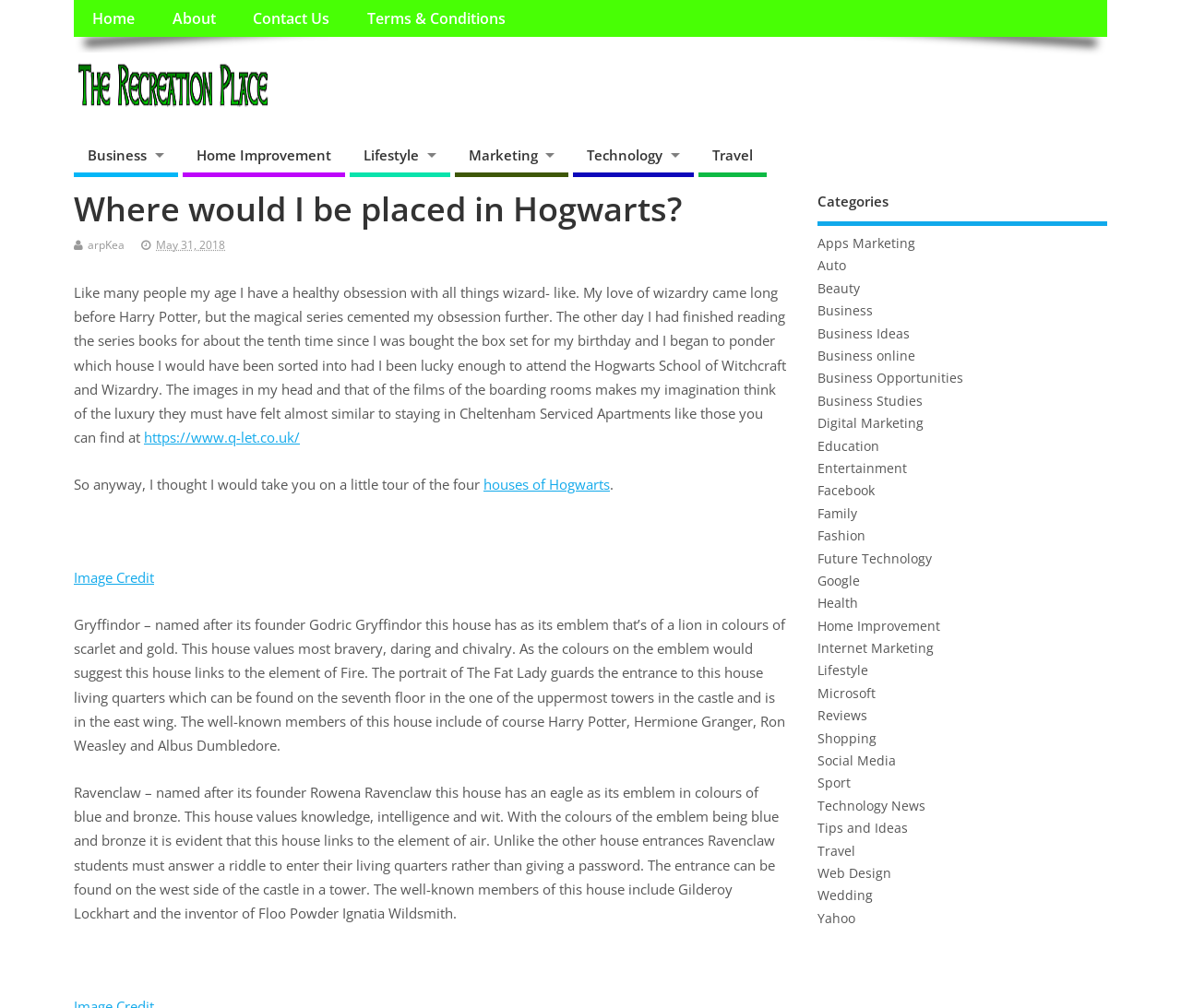Please specify the bounding box coordinates of the region to click in order to perform the following instruction: "Click on the 'Home' link".

[0.062, 0.0, 0.13, 0.037]